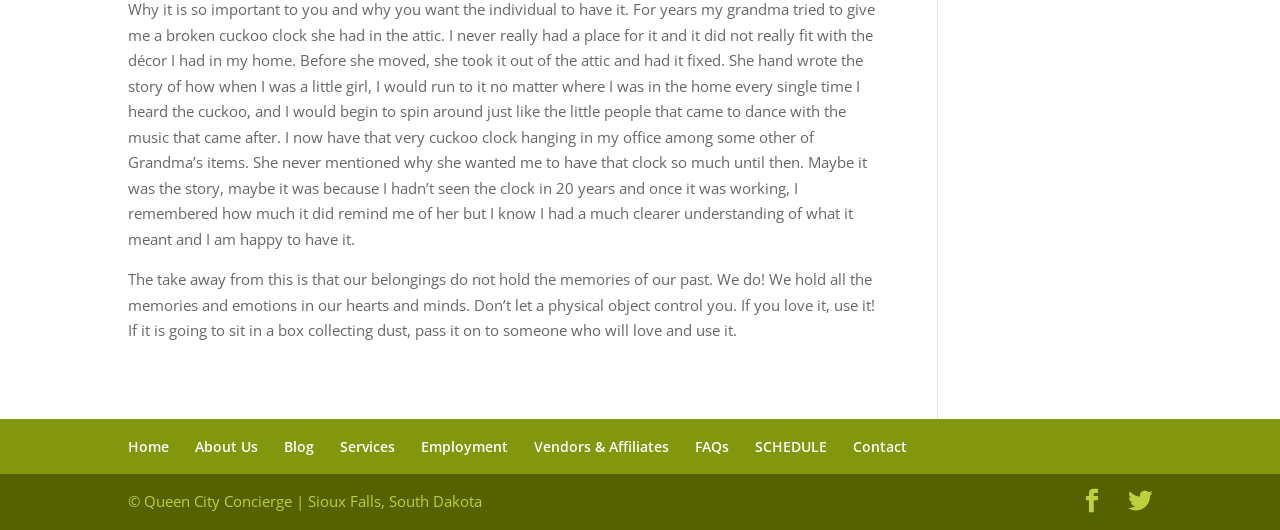What is the location mentioned in the footer?
Using the visual information, respond with a single word or phrase.

Sioux Falls, South Dakota